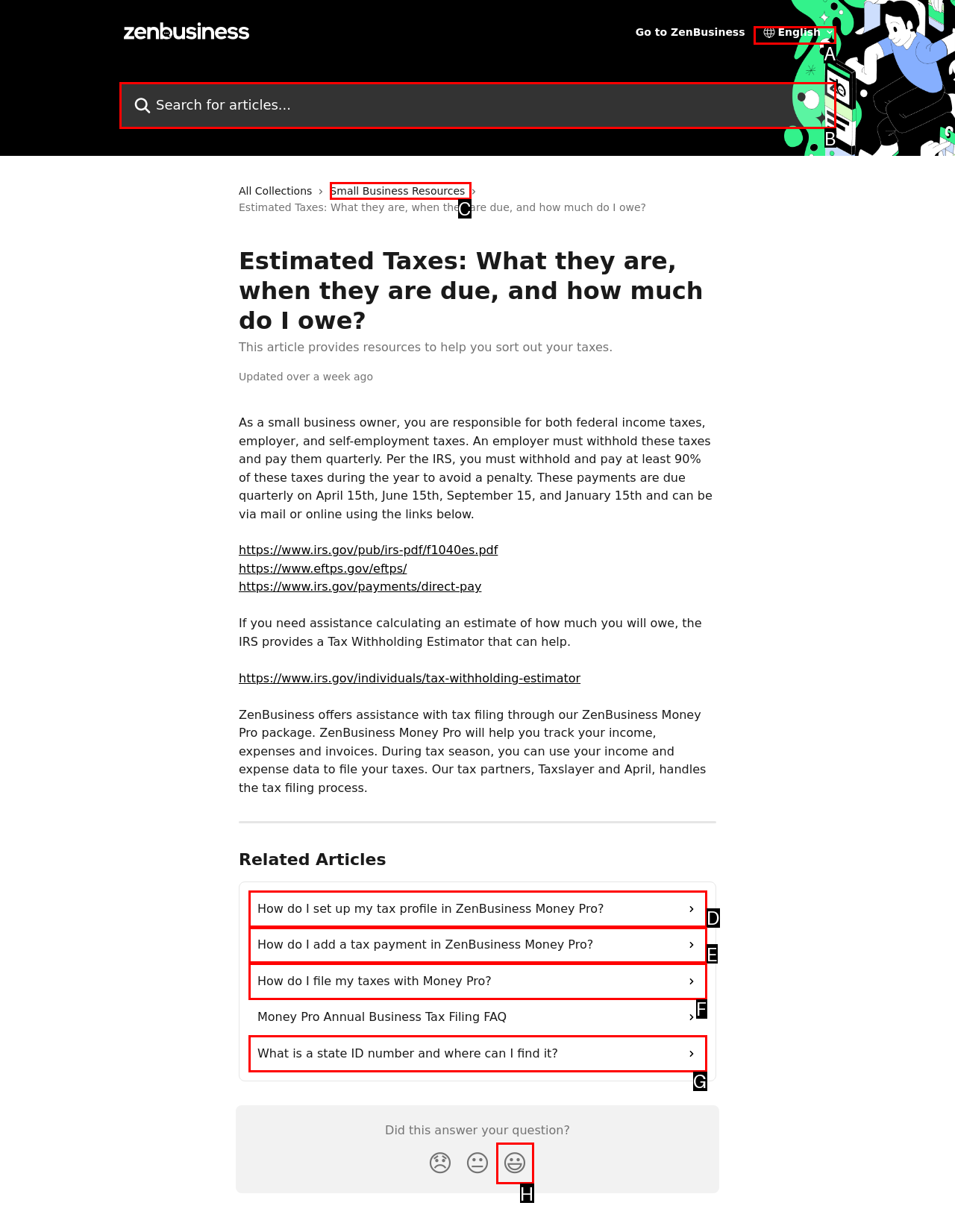Based on the element described as: name="q" placeholder="Search for articles..."
Find and respond with the letter of the correct UI element.

B